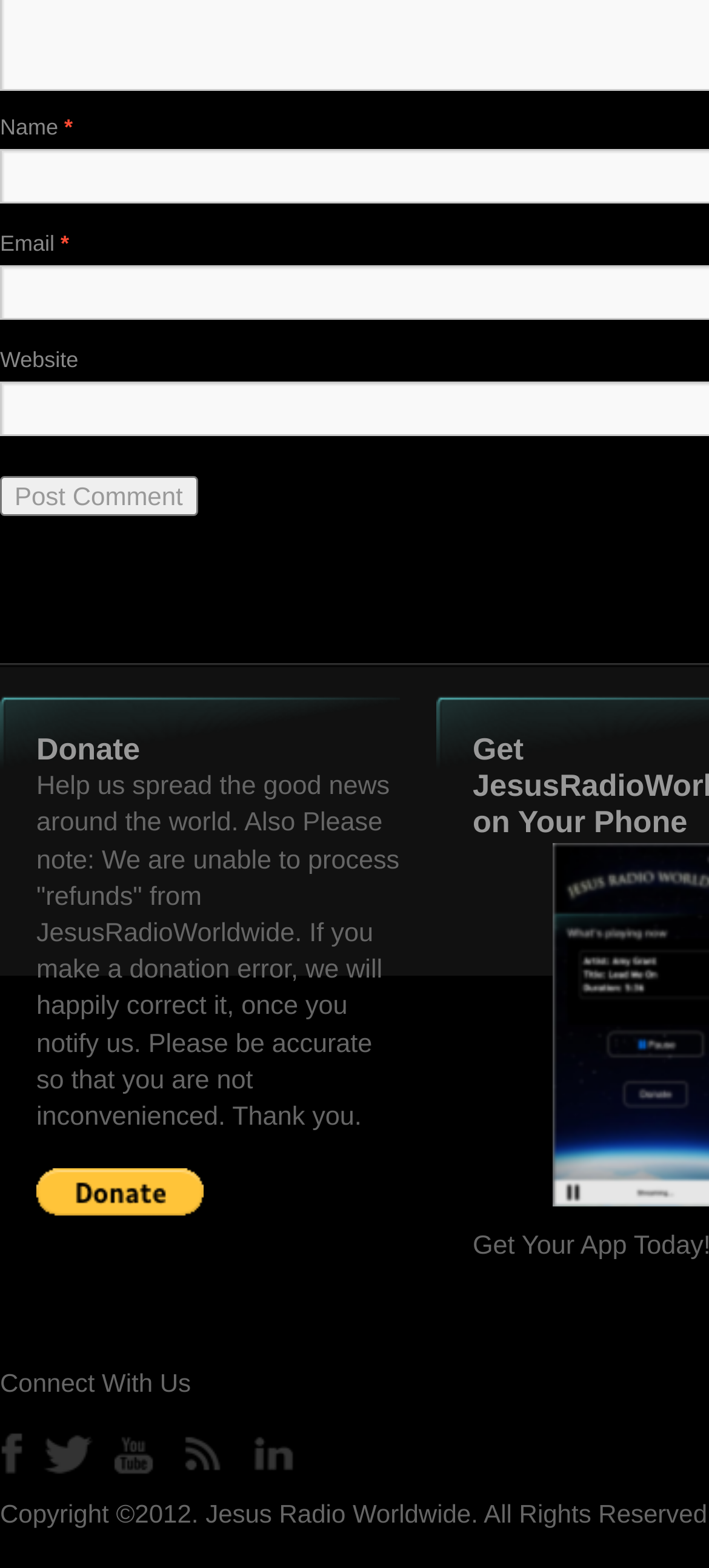Highlight the bounding box of the UI element that corresponds to this description: "name="submit" value="Post Comment"".

[0.0, 0.304, 0.278, 0.329]